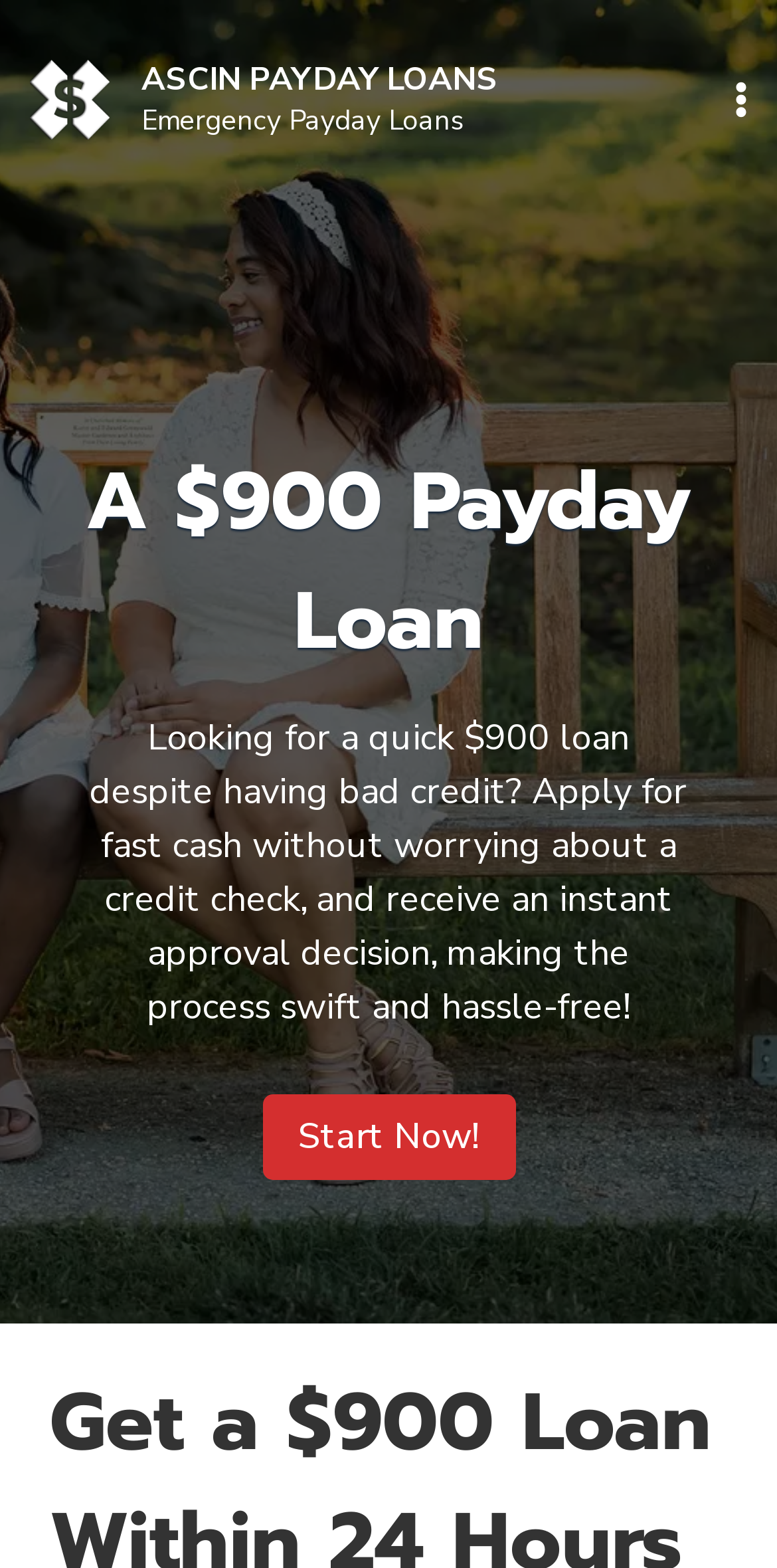Identify and extract the main heading of the webpage.

A $900 Payday Loan